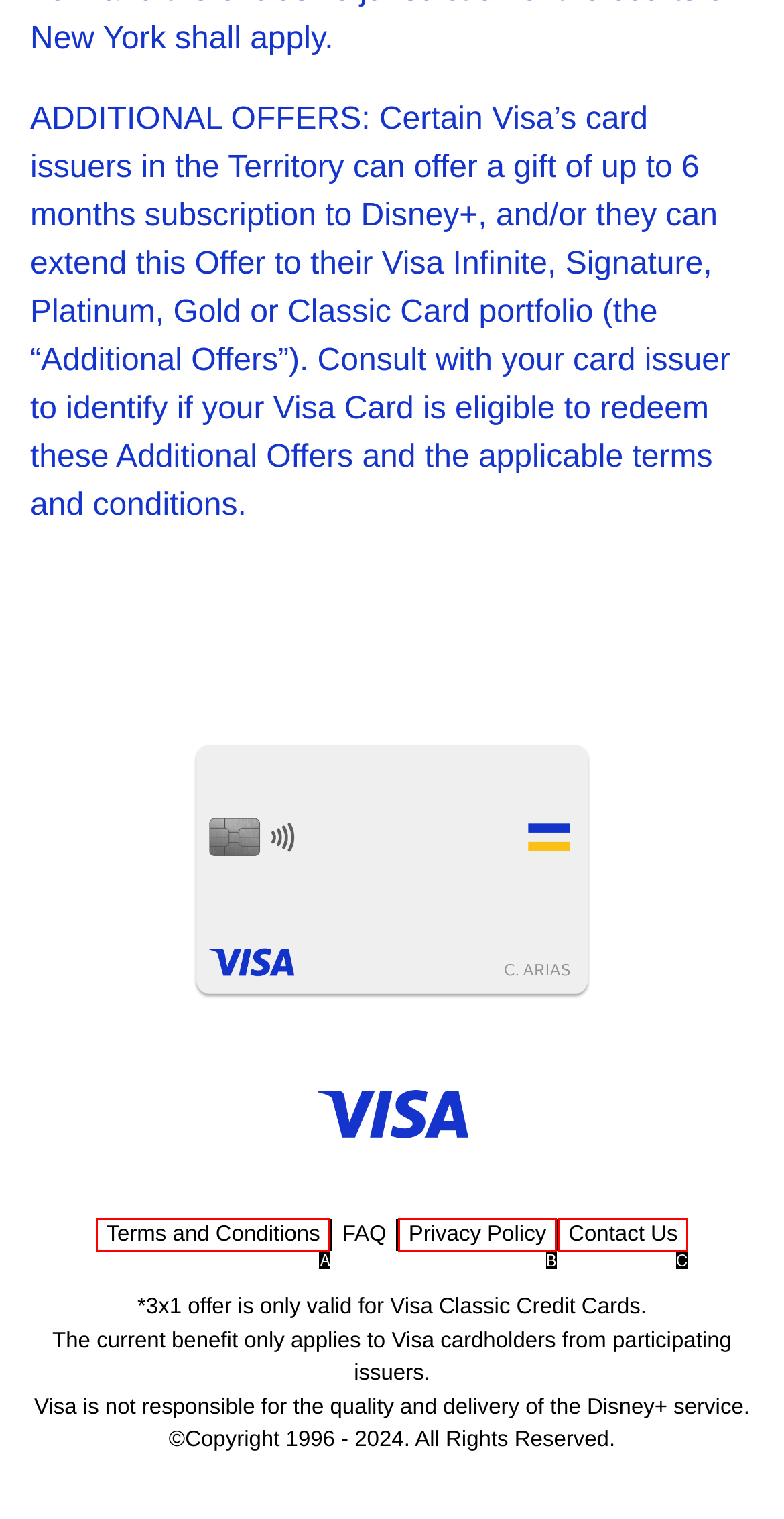Which HTML element among the options matches this description: Privacy Policy? Answer with the letter representing your choice.

B